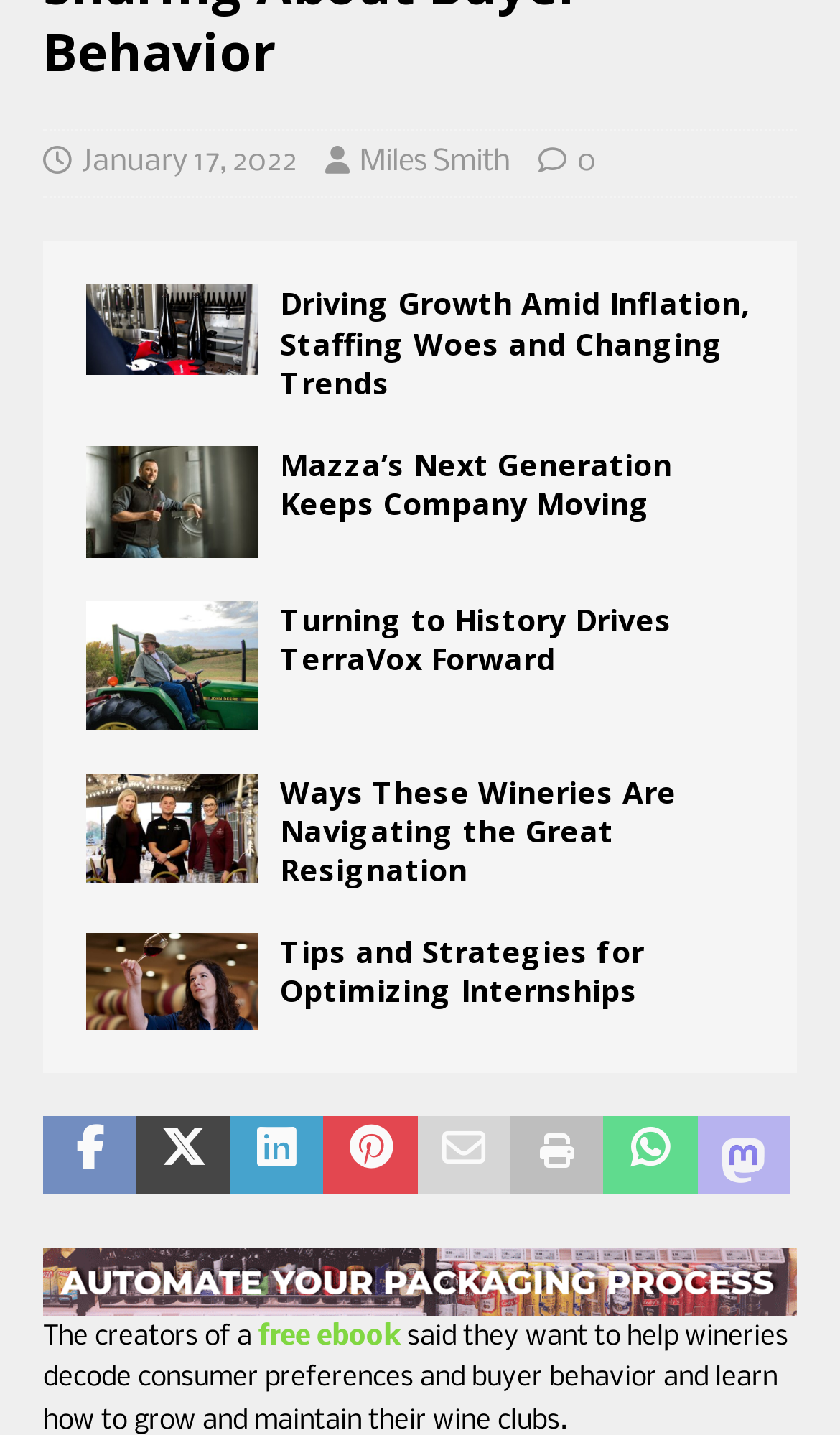Highlight the bounding box of the UI element that corresponds to this description: "0".

[0.687, 0.102, 0.71, 0.124]